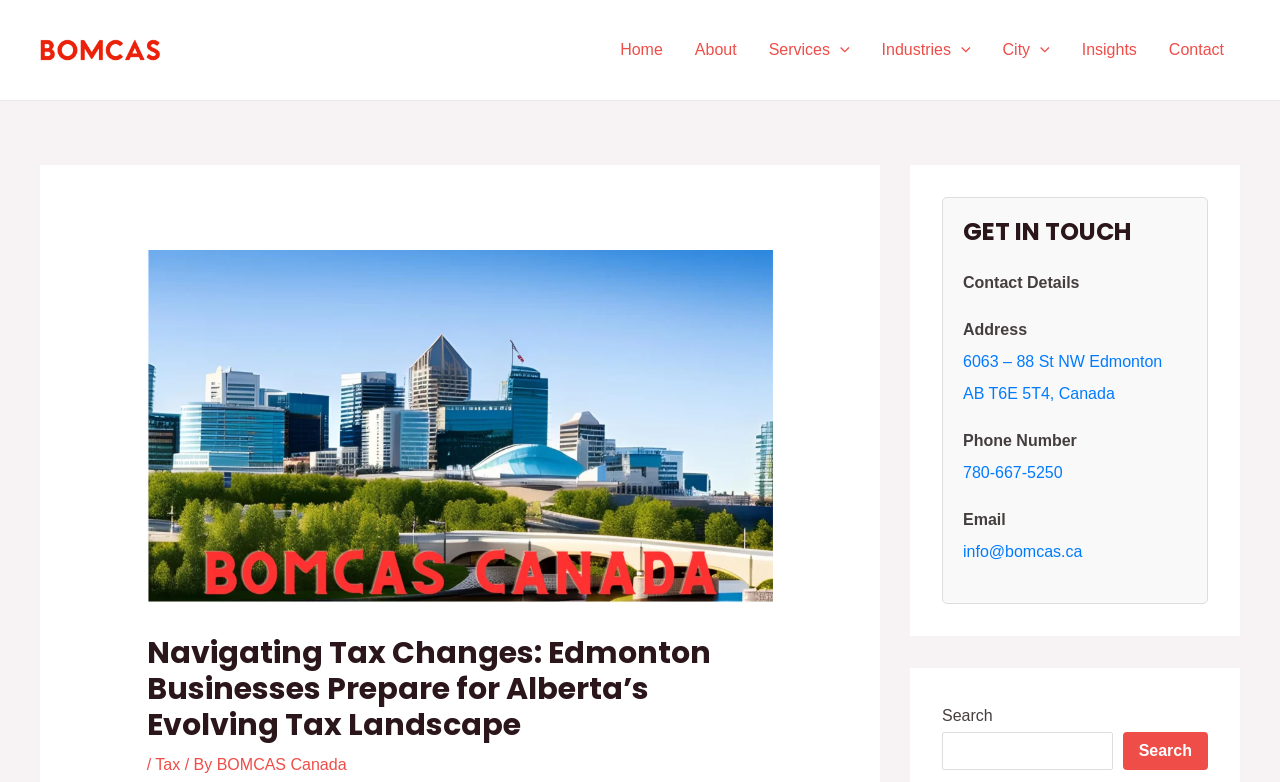What is the topic of the article on this webpage?
Refer to the image and give a detailed answer to the question.

I inferred the topic of the article by looking at the heading 'Navigating Tax Changes: Edmonton Businesses Prepare for Alberta’s Evolving Tax Landscape'.